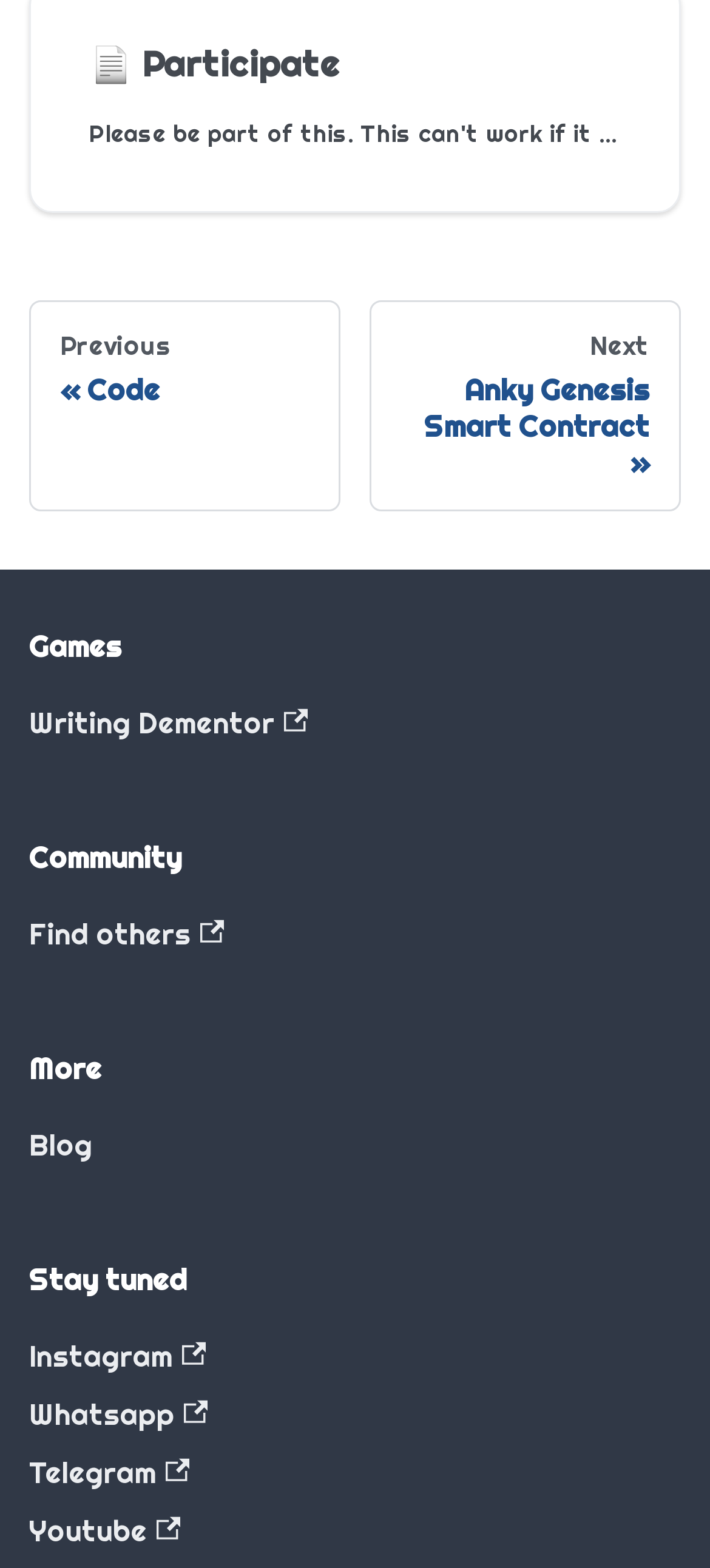Provide the bounding box coordinates for the UI element that is described as: "NextAnky Genesis Smart Contract".

[0.521, 0.192, 0.959, 0.326]